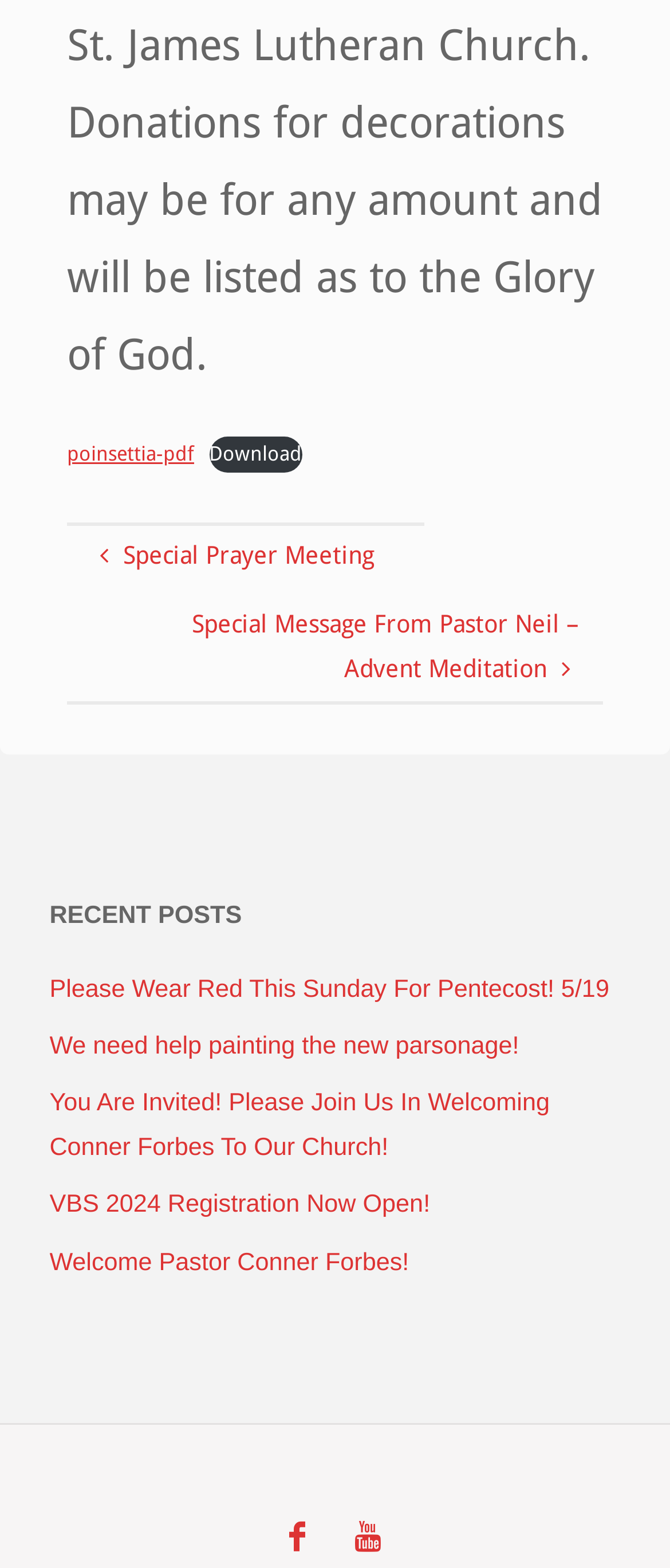Respond concisely with one word or phrase to the following query:
What is the name of the pastor mentioned on the webpage?

Pastor Neil